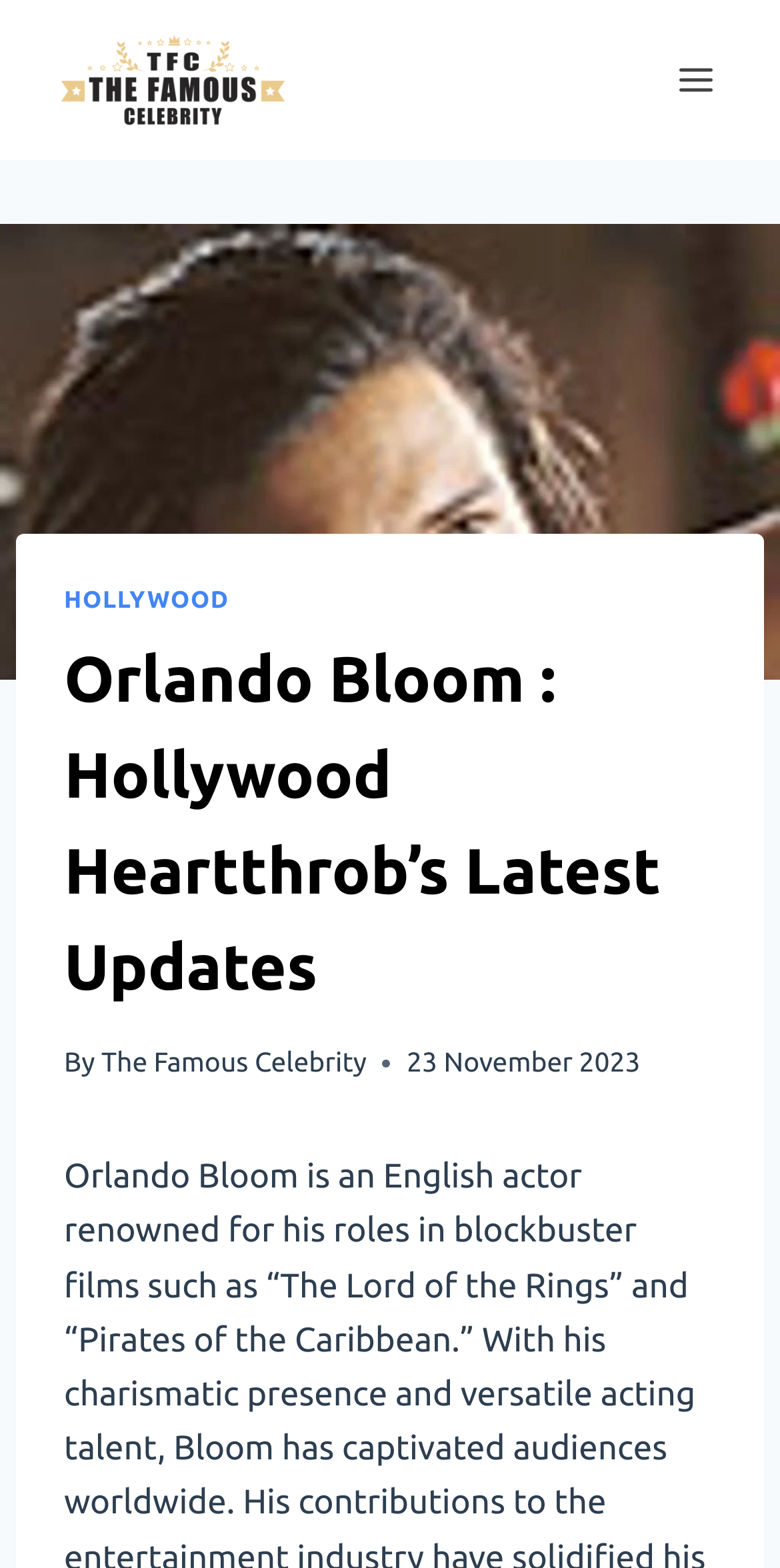Can you find and generate the webpage's heading?

Orlando Bloom : Hollywood Heartthrob’s Latest Updates